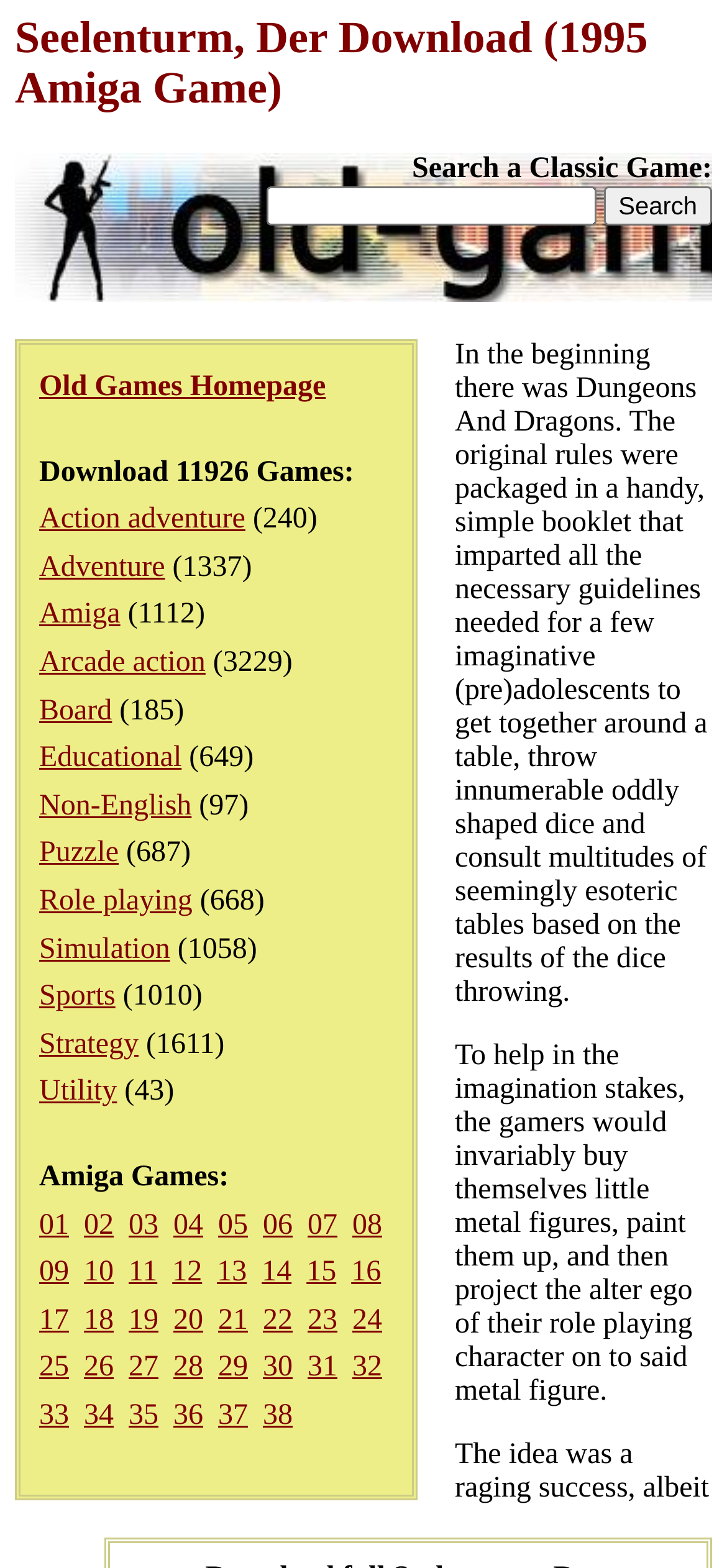Please provide a detailed answer to the question below by examining the image:
What is the name of the first game category?

I looked at the list of game categories and found that the first one is 'Action adventure'.